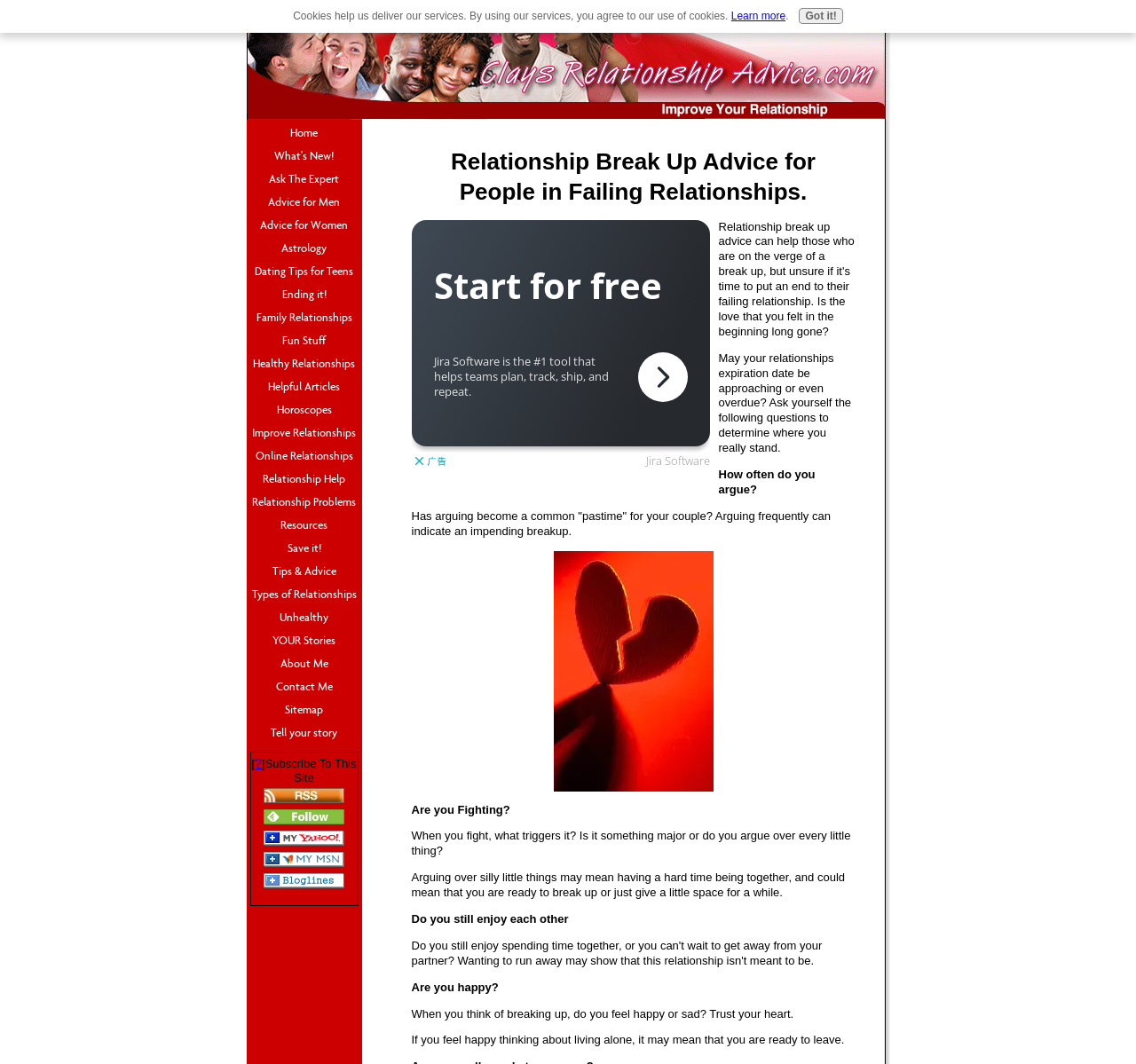What is the purpose of the relationship break up advice?
Please provide a single word or phrase as your answer based on the screenshot.

To determine if ready to end it